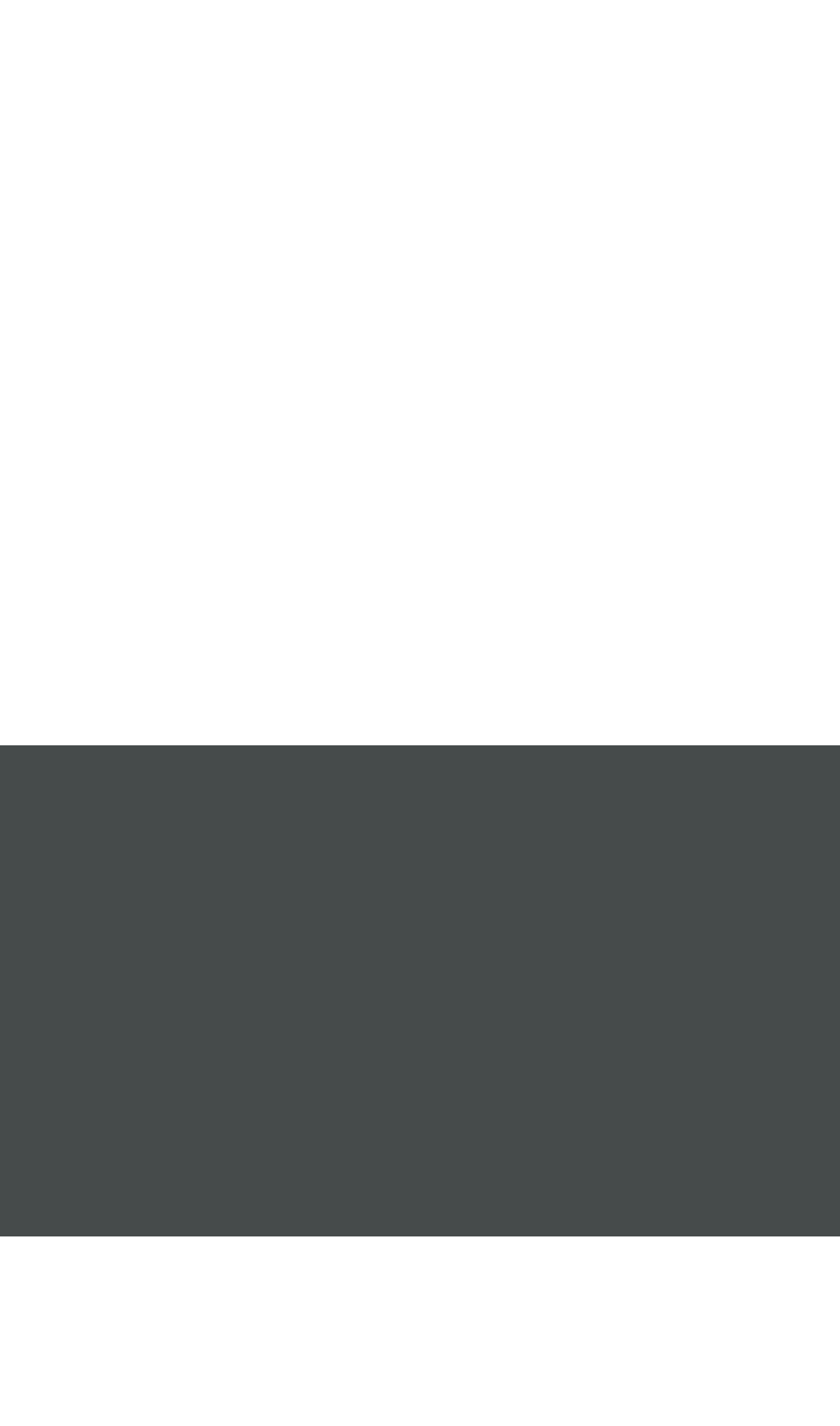Please give the bounding box coordinates of the area that should be clicked to fulfill the following instruction: "Use the contact form". The coordinates should be in the format of four float numbers from 0 to 1, i.e., [left, top, right, bottom].

[0.023, 0.296, 0.977, 0.426]